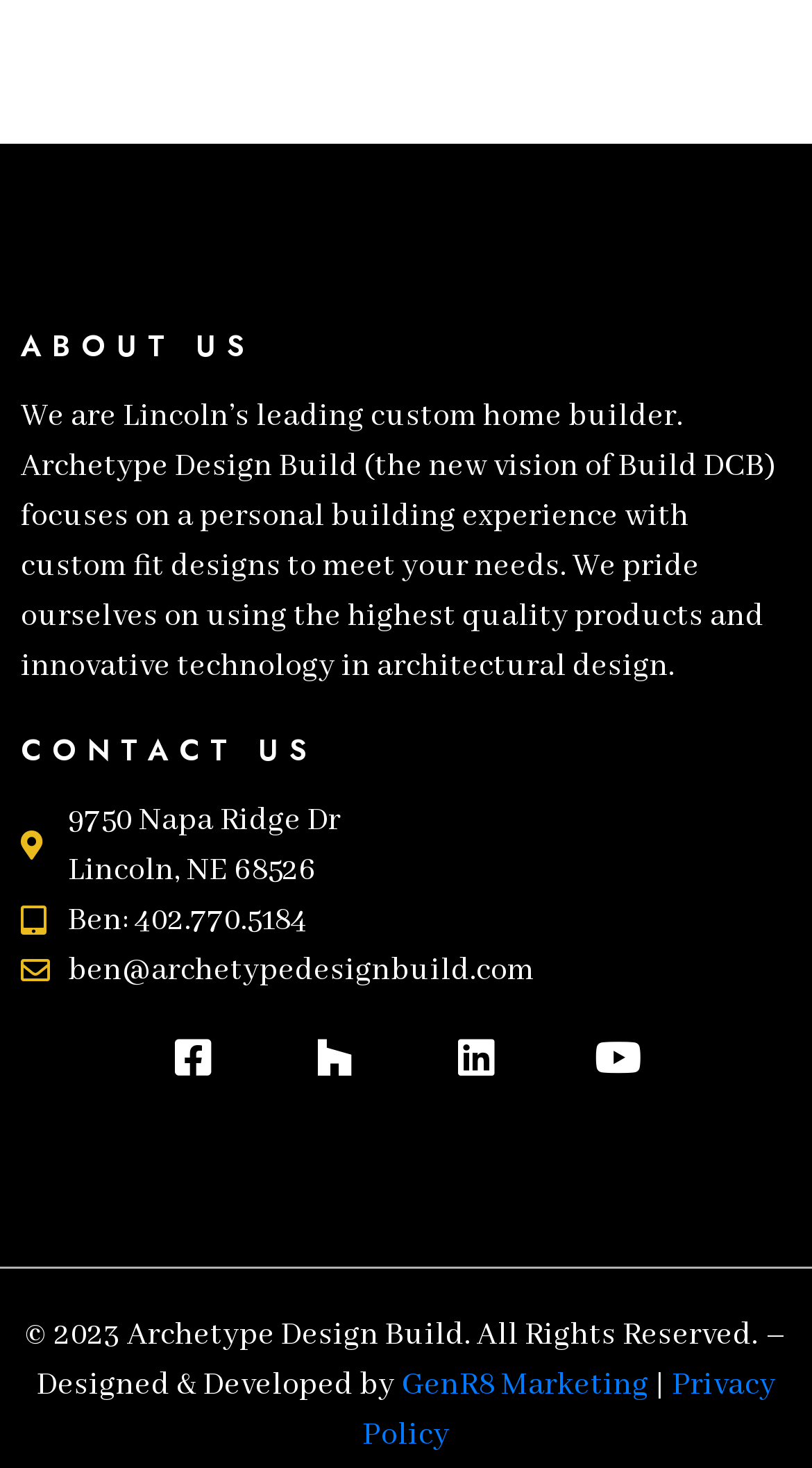Locate the coordinates of the bounding box for the clickable region that fulfills this instruction: "Visit Facebook page".

[0.213, 0.707, 0.264, 0.735]